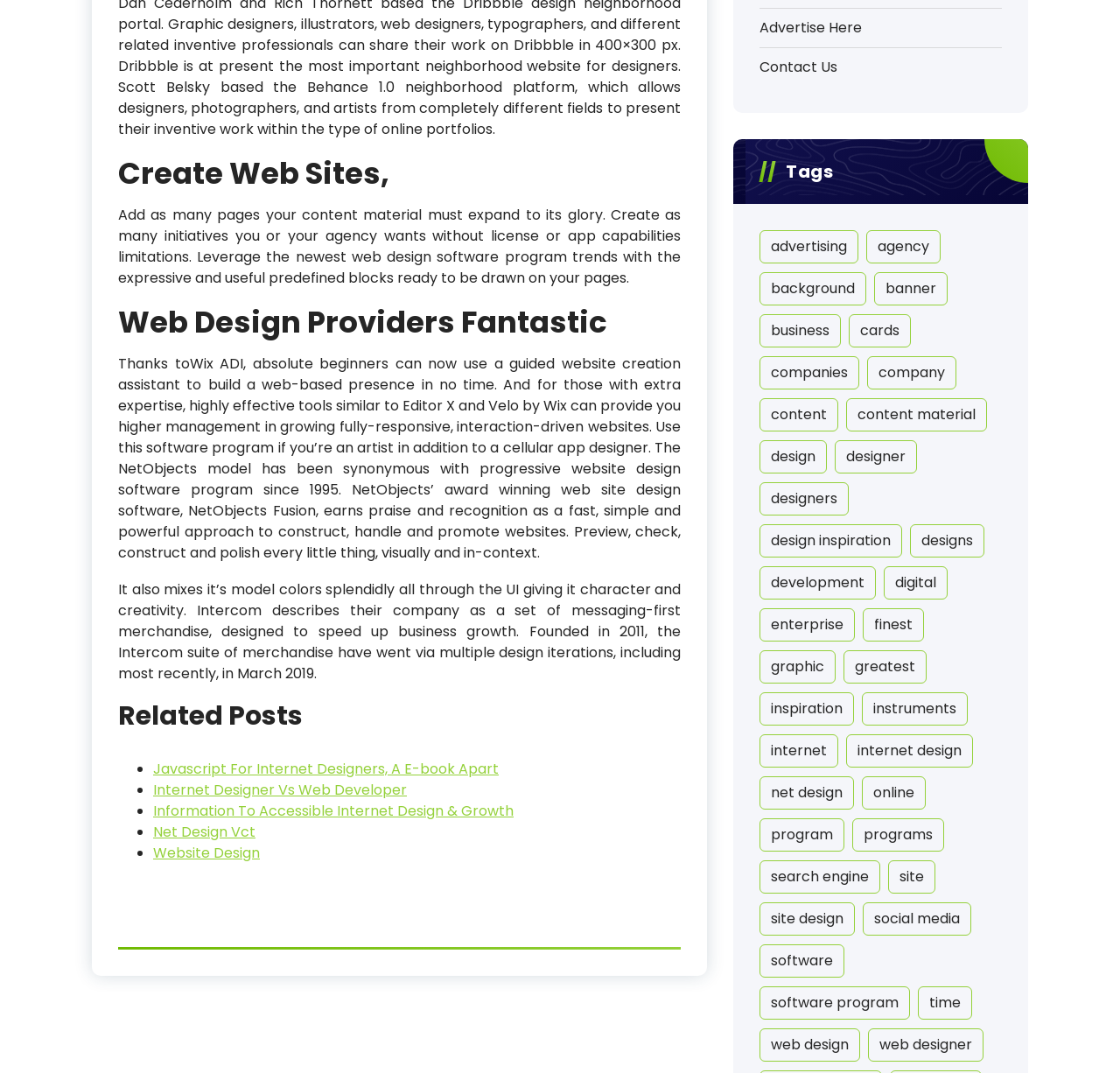Please provide the bounding box coordinate of the region that matches the element description: Net Design Vct. Coordinates should be in the format (top-left x, top-left y, bottom-right x, bottom-right y) and all values should be between 0 and 1.

[0.137, 0.766, 0.228, 0.784]